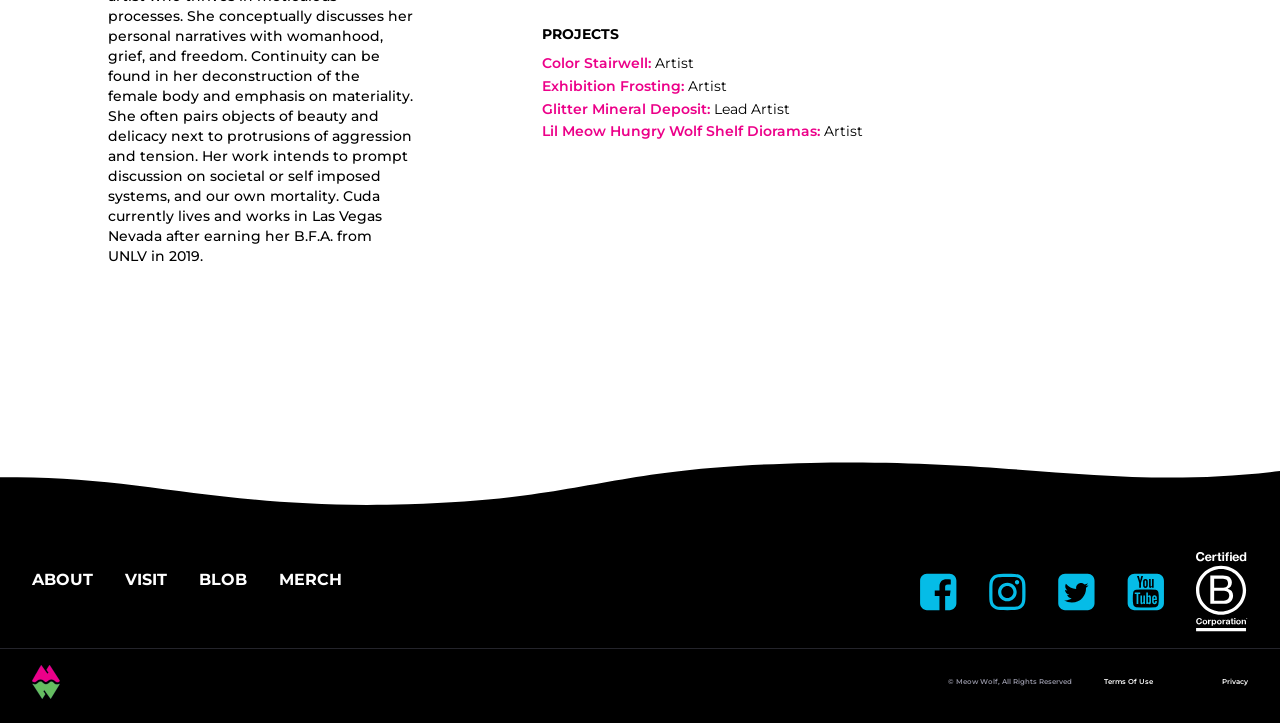Identify the bounding box coordinates for the UI element described as follows: "Color Stairwell: Artist". Ensure the coordinates are four float numbers between 0 and 1, formatted as [left, top, right, bottom].

[0.423, 0.075, 0.542, 0.1]